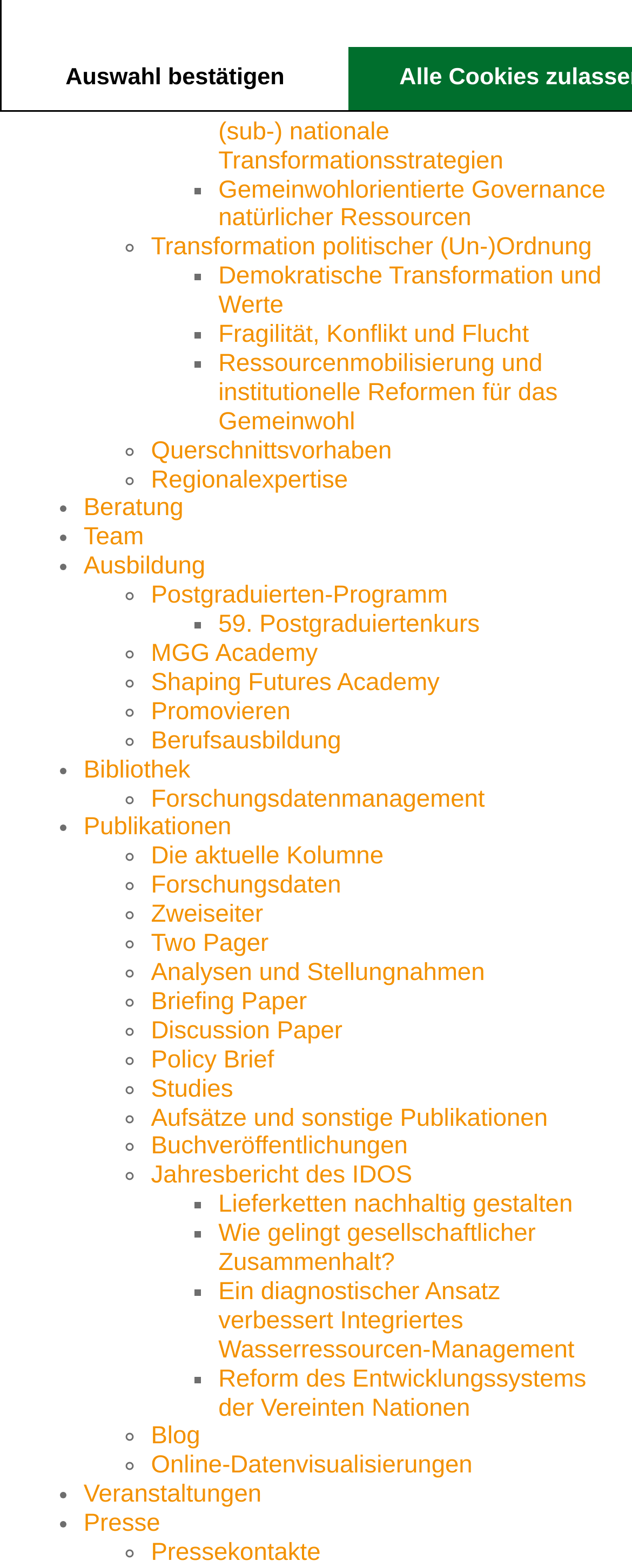Please determine the bounding box coordinates of the clickable area required to carry out the following instruction: "Read about Globale Umwelt-Governance und (sub-) nationale Transformationsstrategien". The coordinates must be four float numbers between 0 and 1, represented as [left, top, right, bottom].

[0.345, 0.057, 0.921, 0.111]